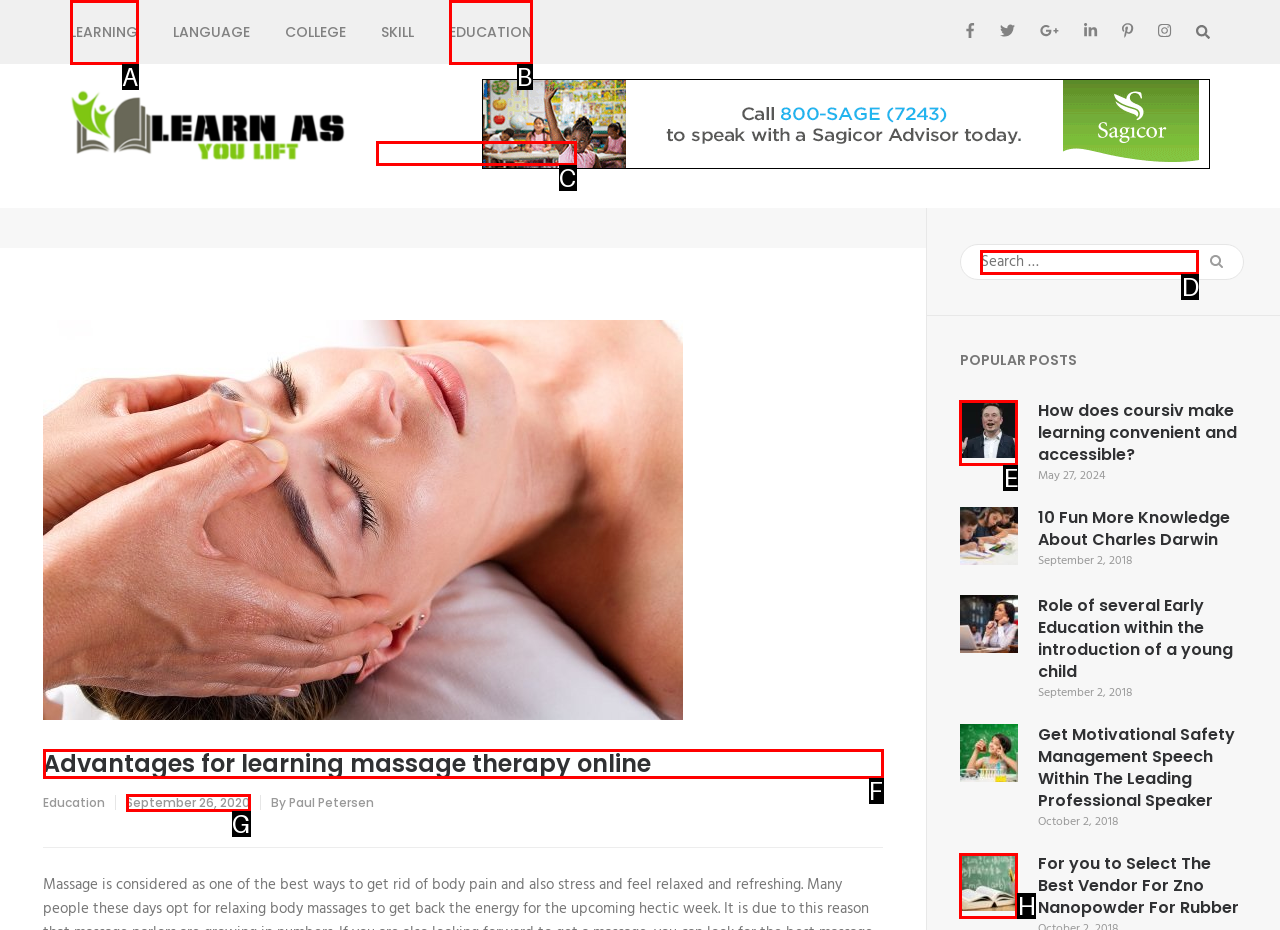Provide the letter of the HTML element that you need to click on to perform the task: Read the article 'Advantages for learning massage therapy online'.
Answer with the letter corresponding to the correct option.

F